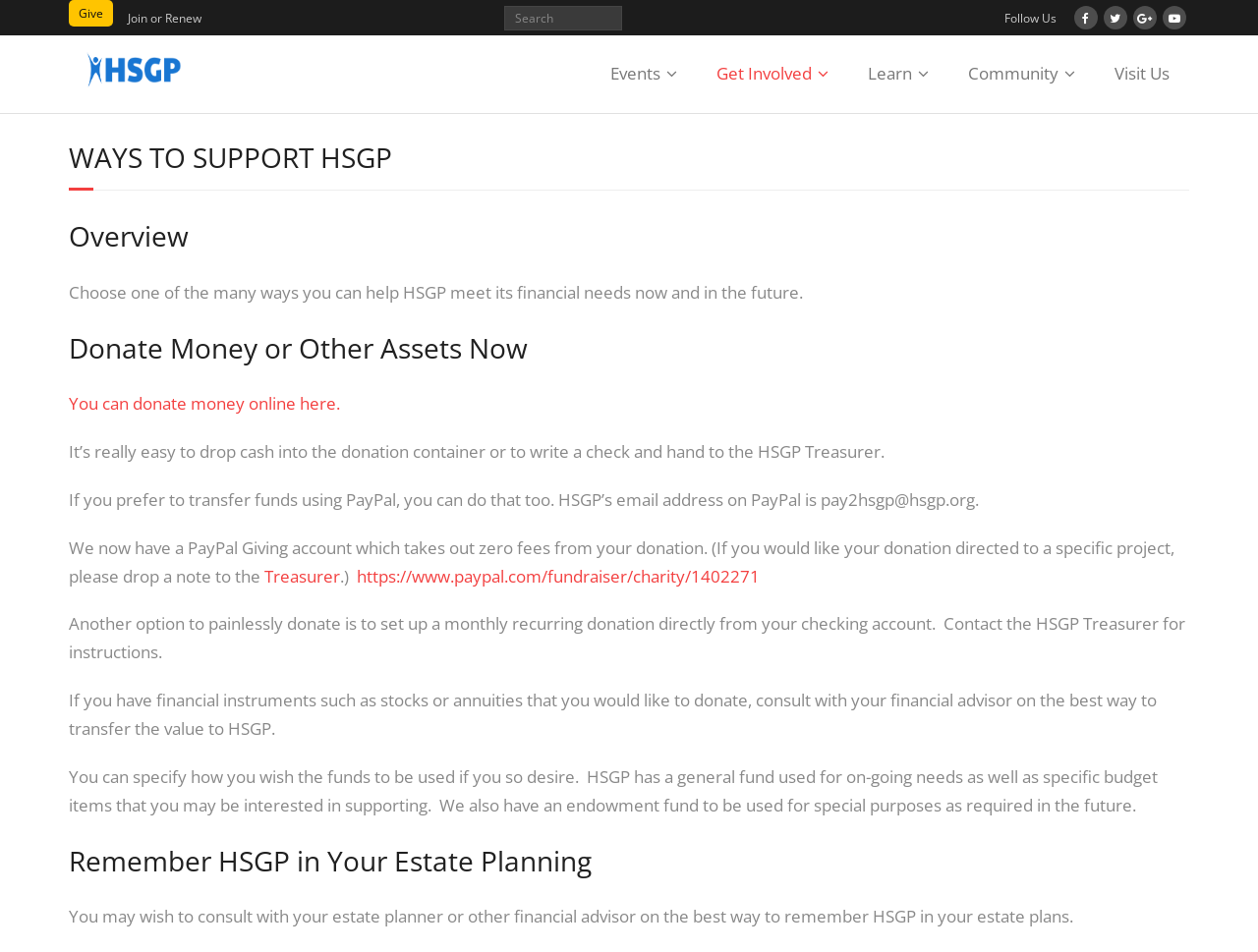How can I donate money online?
Respond to the question with a single word or phrase according to the image.

Through the website